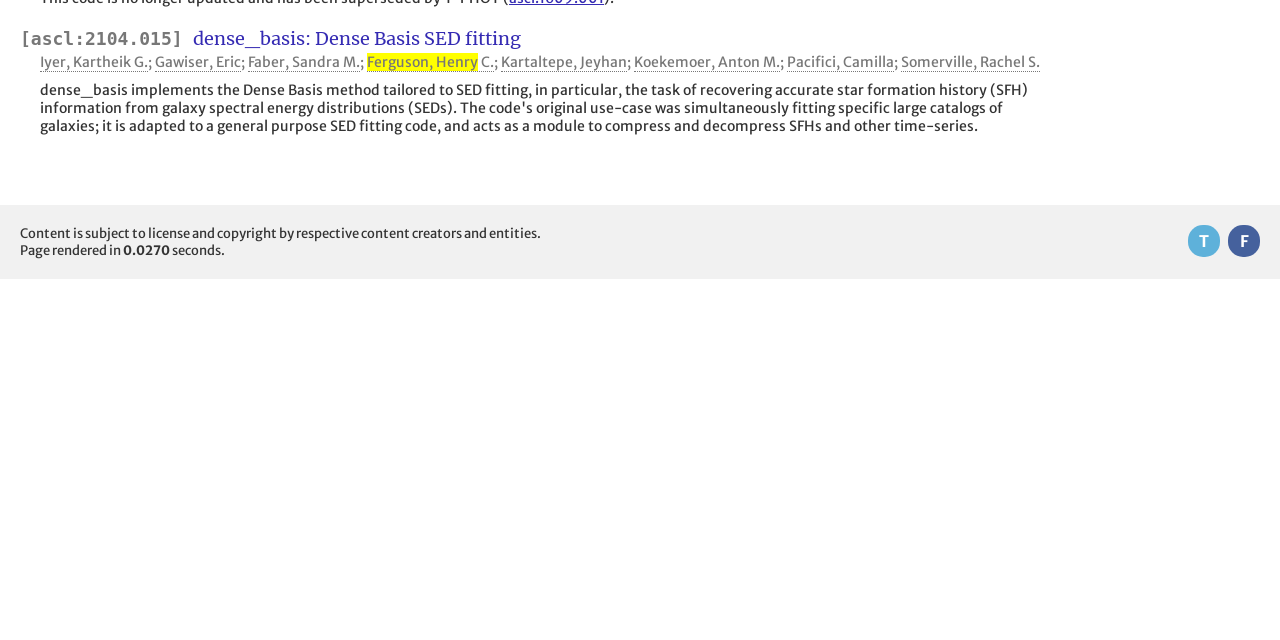Identify the bounding box for the UI element that is described as follows: "Pacifici, Camilla".

[0.615, 0.083, 0.698, 0.112]